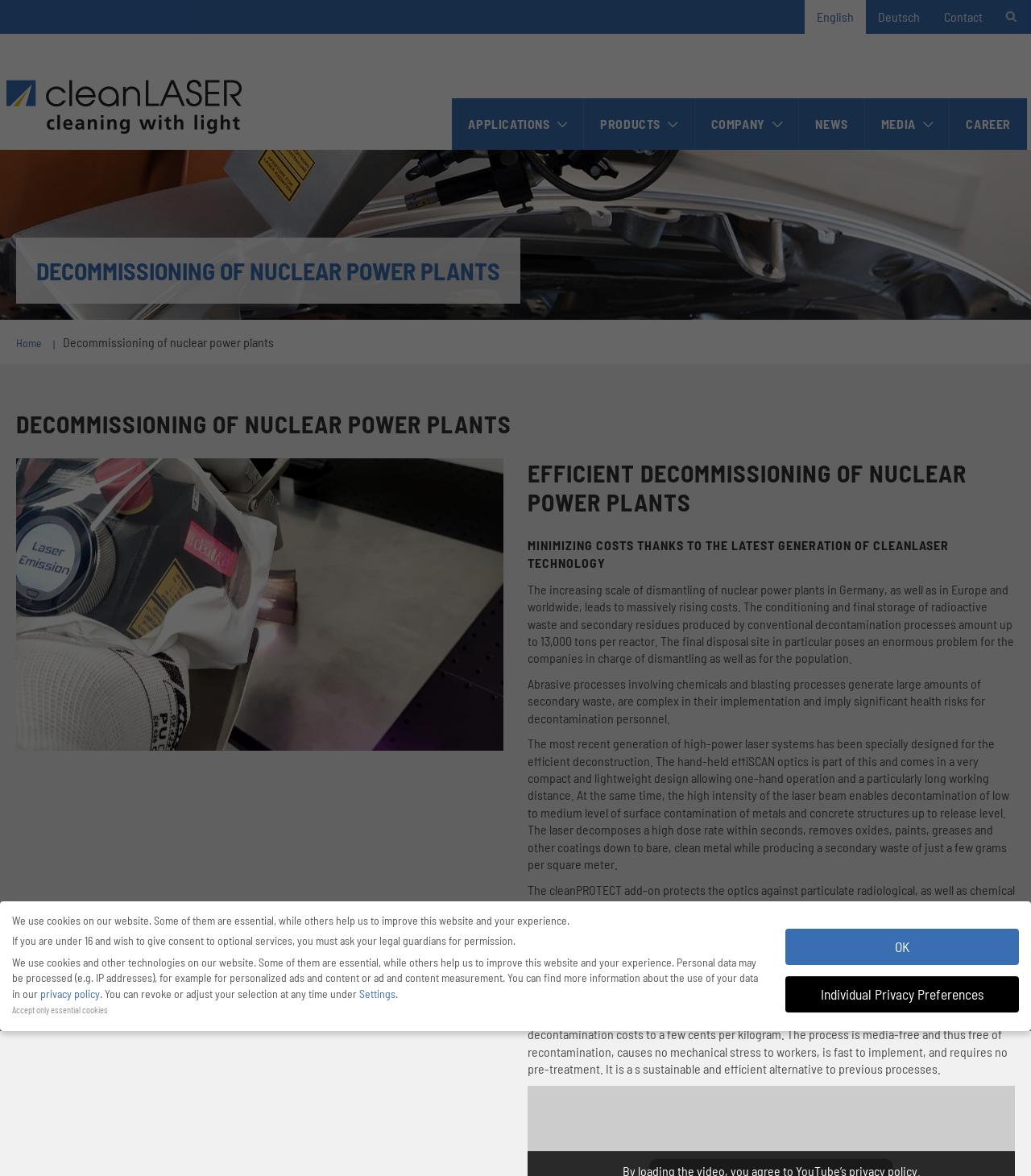What is the benefit of using the effiSCAN optics?
Give a detailed explanation using the information visible in the image.

The webpage mentions that the hand-held effiSCAN optics is part of the cleanLASER technology and comes in a very compact and lightweight design, allowing one-hand operation and a particularly long working distance, making it a convenient and efficient tool for decontamination.